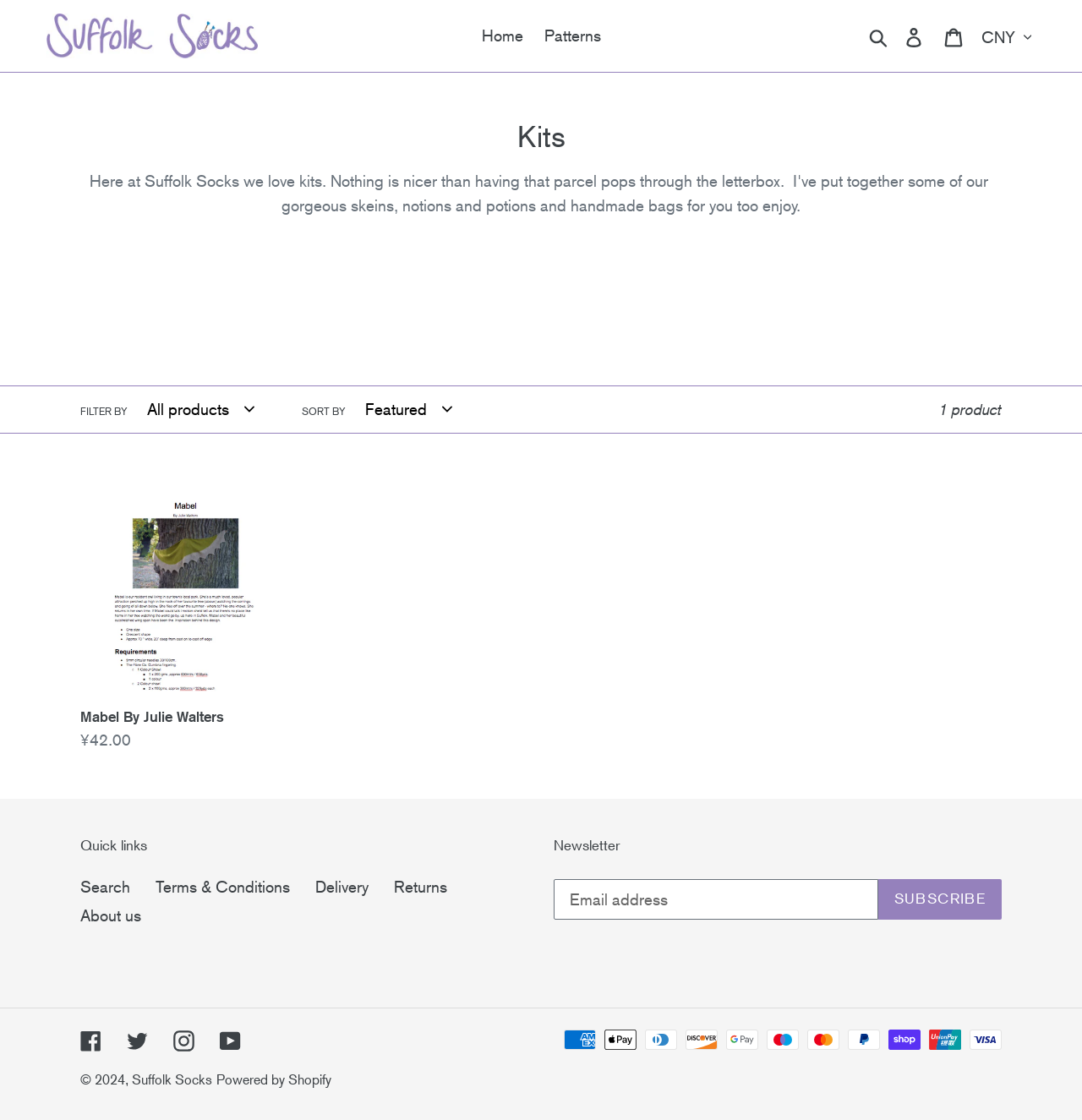What is the currency used on this website?
Answer briefly with a single word or phrase based on the image.

Multiple